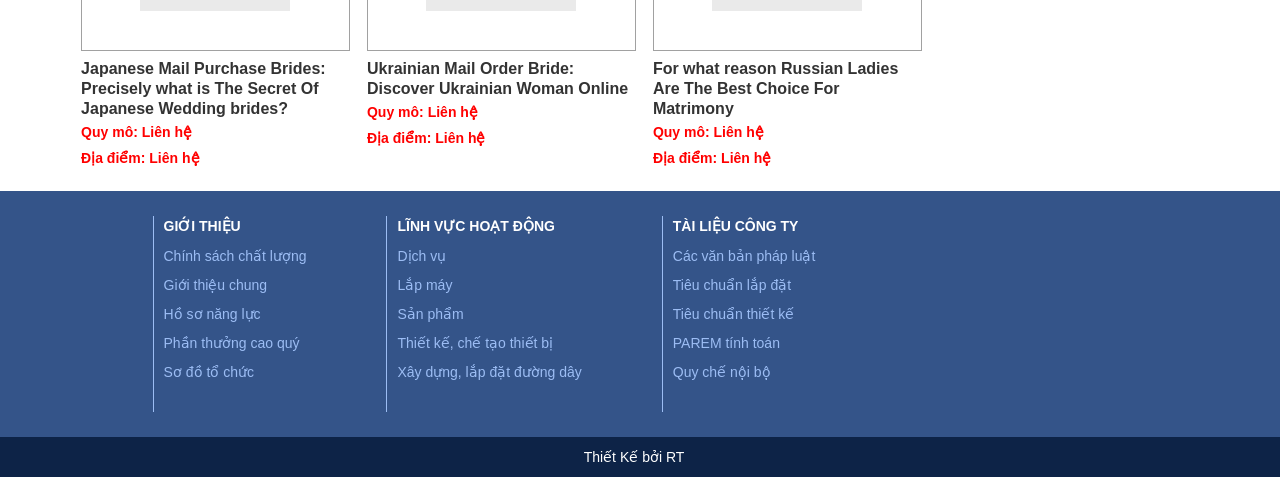Can you provide the bounding box coordinates for the element that should be clicked to implement the instruction: "Read about Japanese Mail Purchase Brides"?

[0.063, 0.123, 0.273, 0.249]